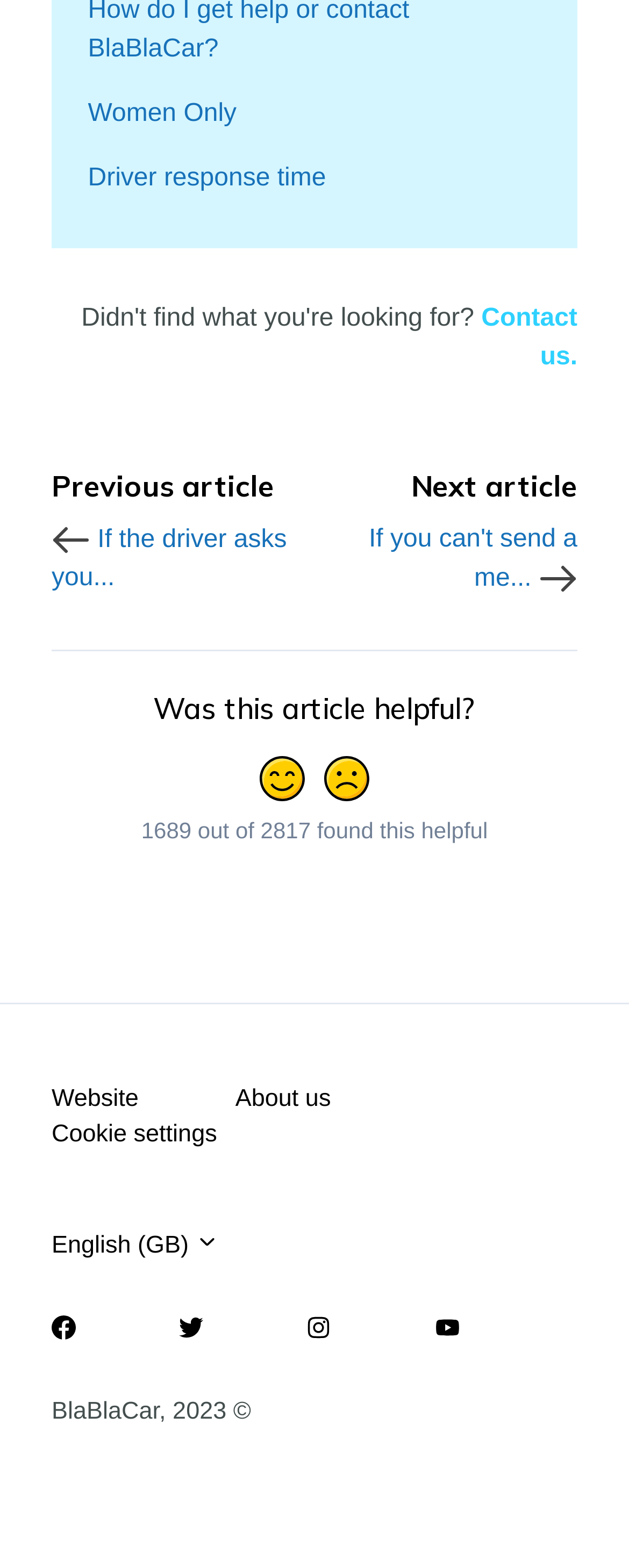Can you identify the bounding box coordinates of the clickable region needed to carry out this instruction: 'Rate this article as helpful'? The coordinates should be four float numbers within the range of 0 to 1, stated as [left, top, right, bottom].

[0.412, 0.482, 0.484, 0.519]